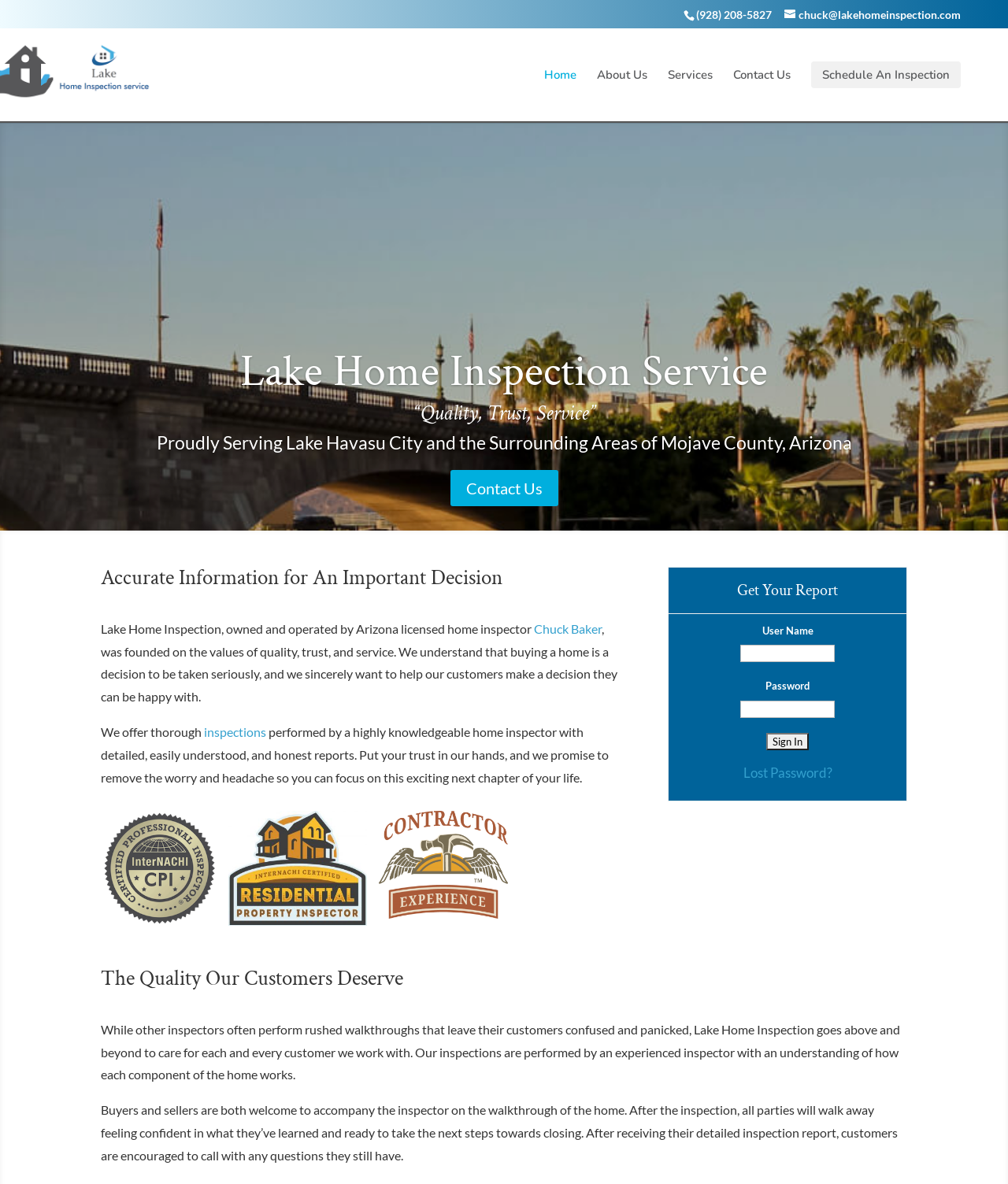Show the bounding box coordinates for the HTML element as described: "Lake Home Inspection Service".

[0.238, 0.29, 0.762, 0.338]